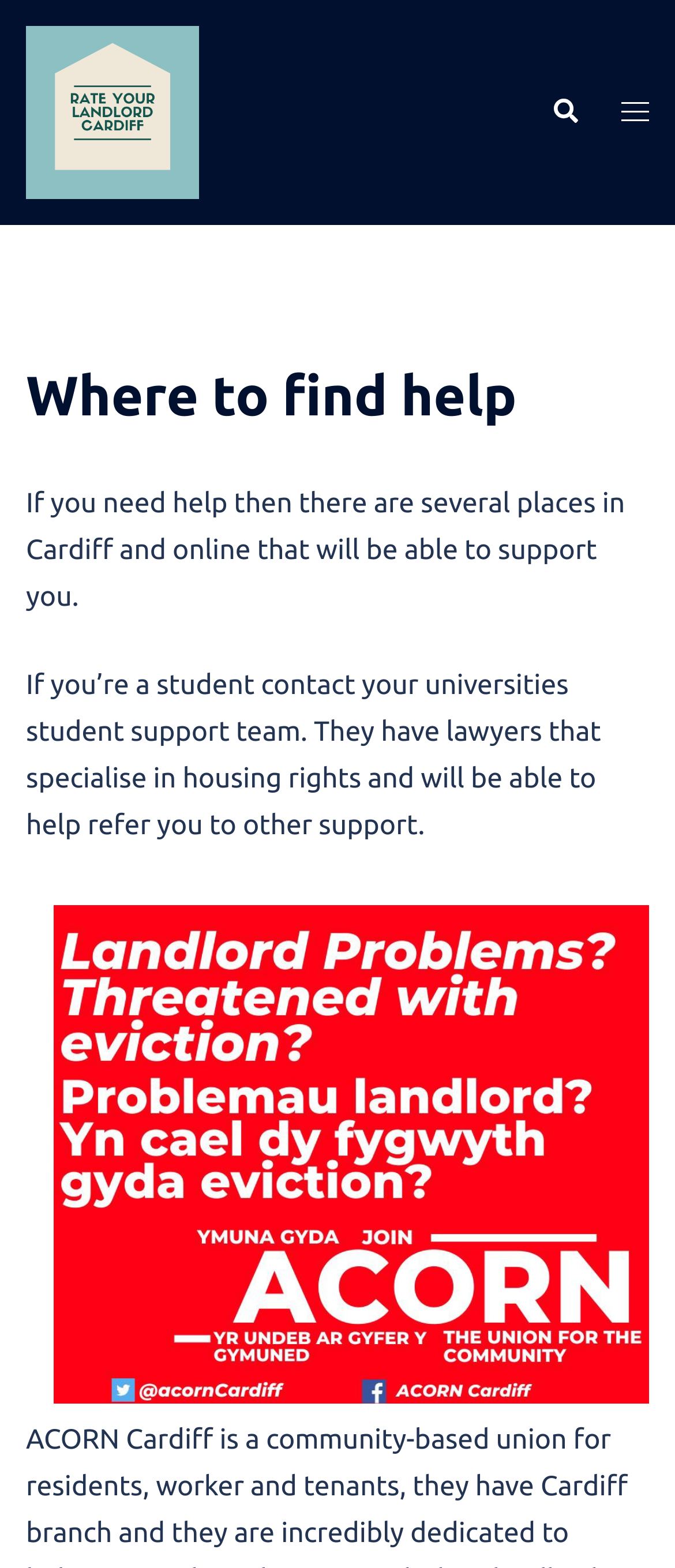What is the name of the organization on the logo?
Use the image to answer the question with a single word or phrase.

Rate your Landlord Cardiff